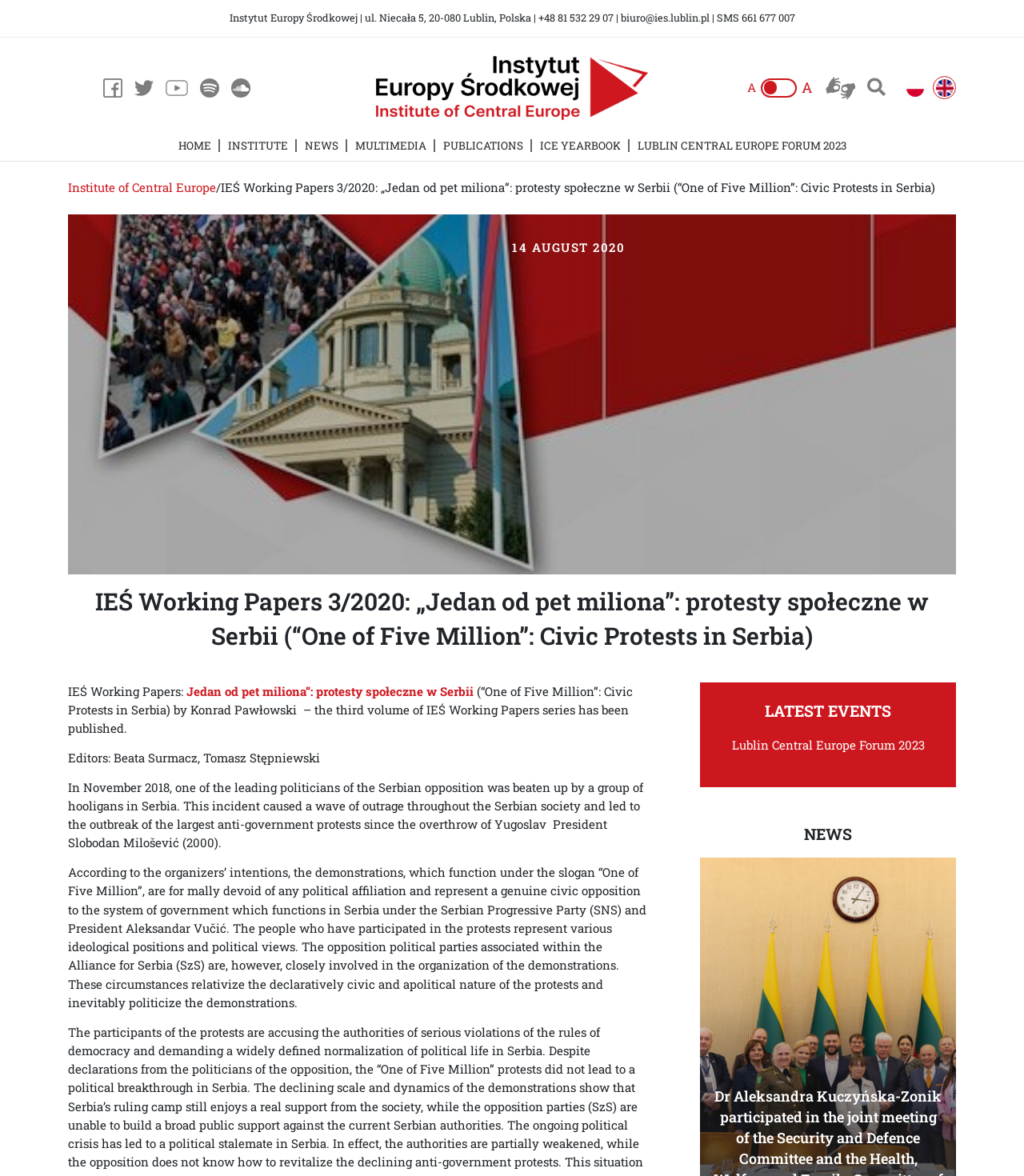Could you locate the bounding box coordinates for the section that should be clicked to accomplish this task: "Click the Jedan od pet miliona”: protesty społeczne w Serbii link".

[0.182, 0.581, 0.462, 0.594]